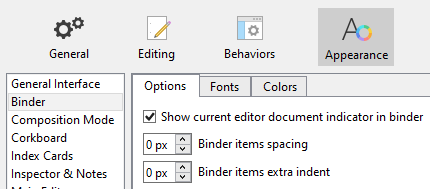Please answer the following question as detailed as possible based on the image: 
What can be customized in the 'Appearance' settings?

In the 'Appearance' settings, users can customize various display preferences, including the ability to show the current editor document indicator in binder, binder items spacing, and binder items extra indent, as mentioned in the caption.